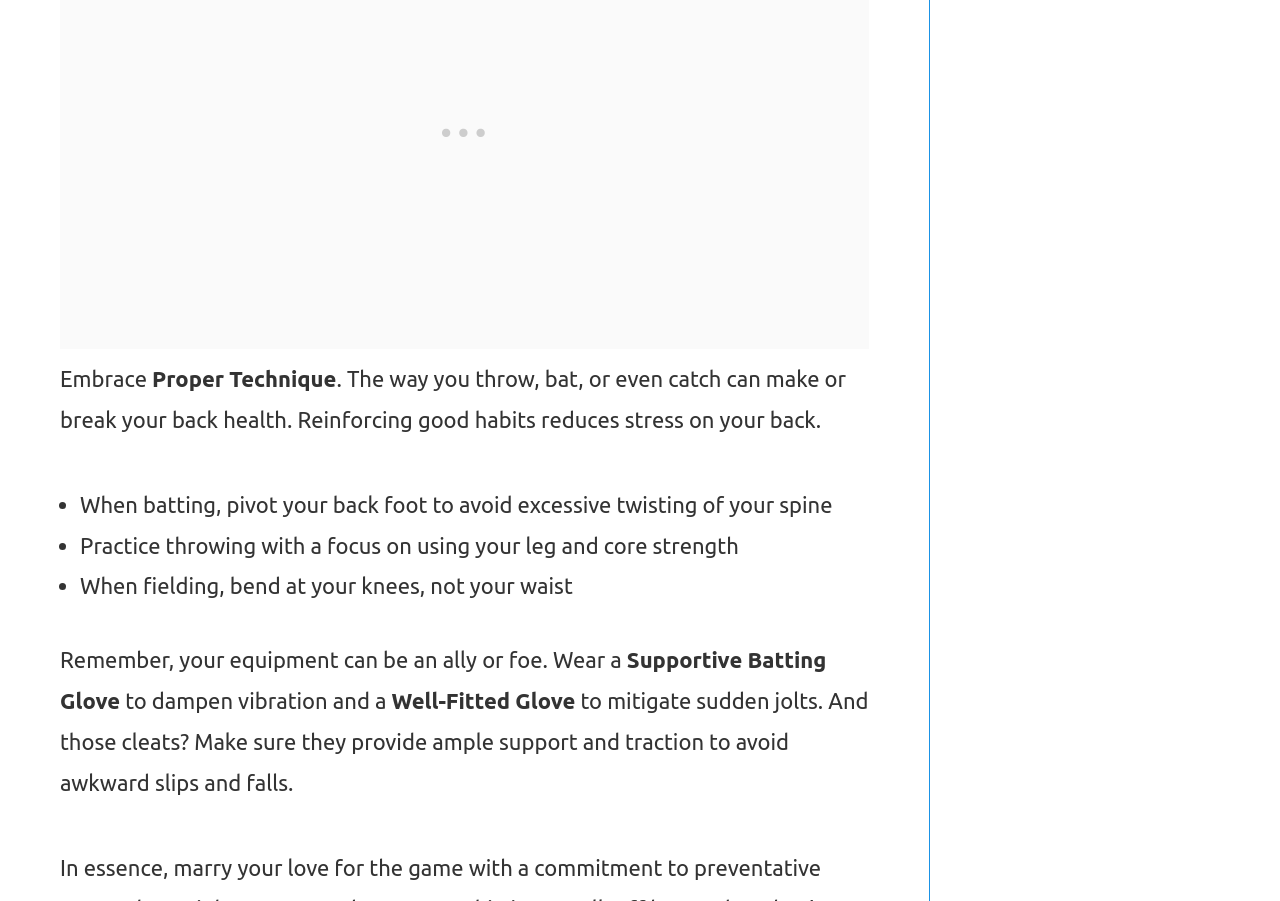Kindly determine the bounding box coordinates of the area that needs to be clicked to fulfill this instruction: "View tip on batting".

[0.062, 0.546, 0.65, 0.574]